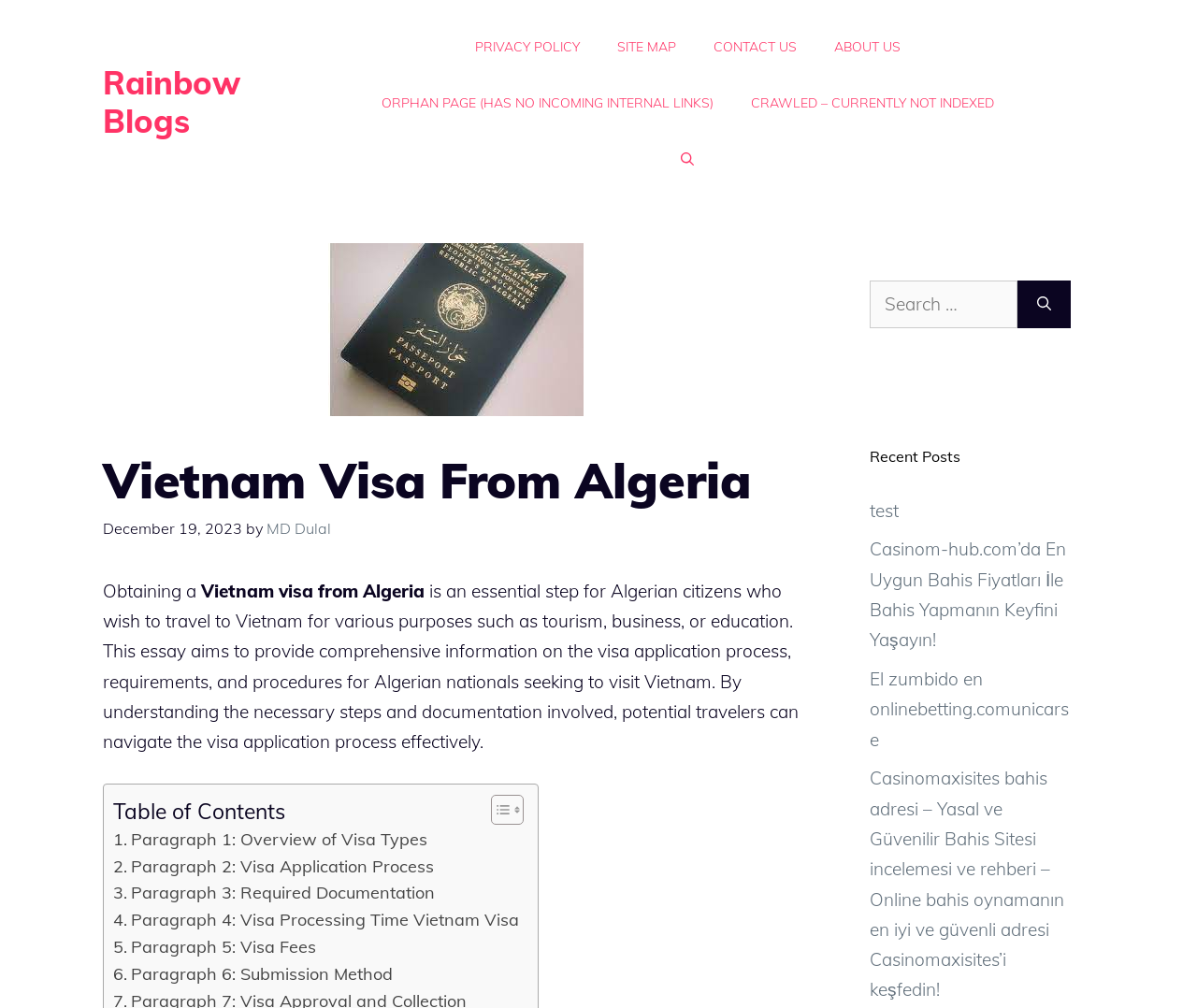Please determine the bounding box coordinates of the element's region to click in order to carry out the following instruction: "Contact us". The coordinates should be four float numbers between 0 and 1, i.e., [left, top, right, bottom].

[0.58, 0.019, 0.681, 0.074]